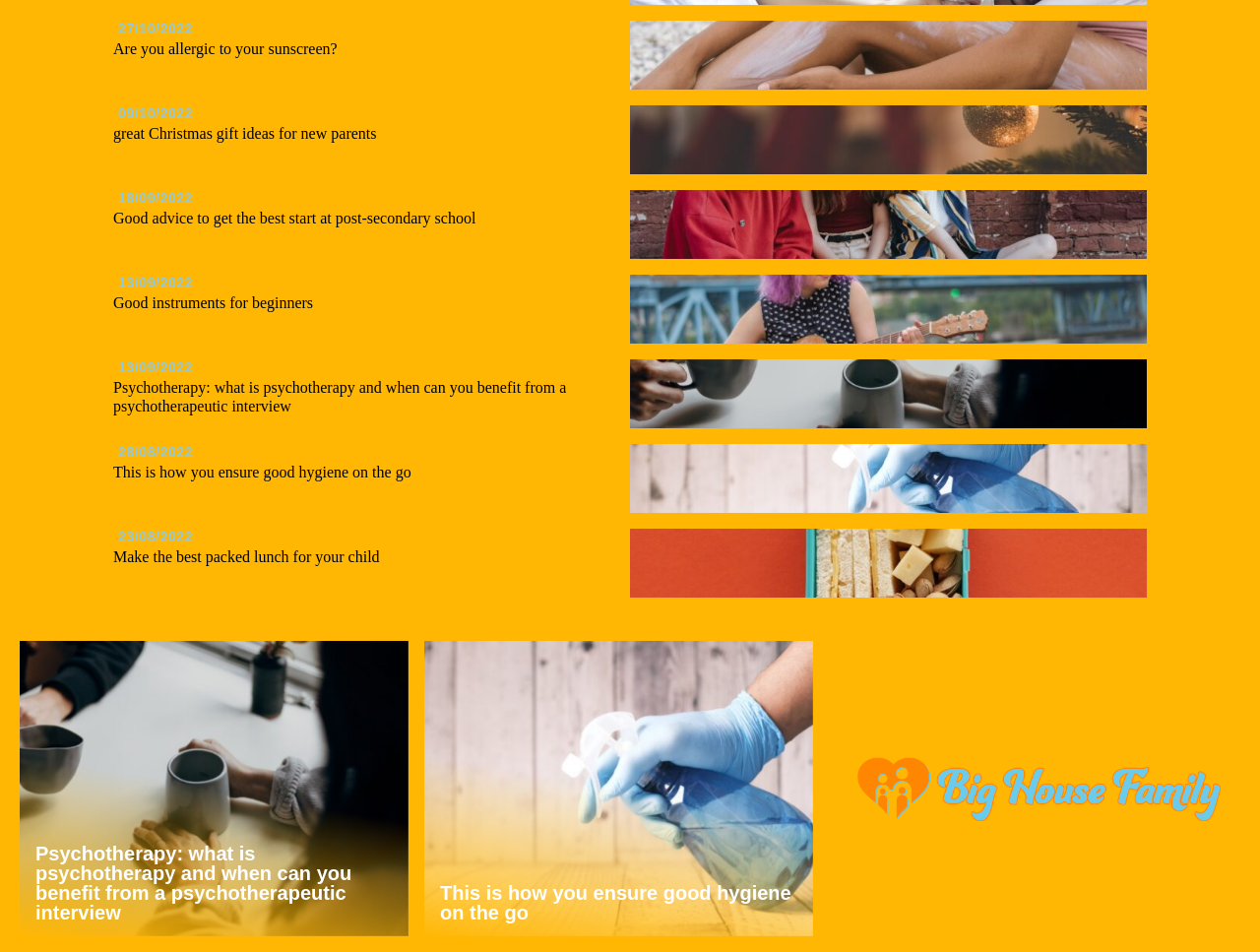Determine the coordinates of the bounding box for the clickable area needed to execute this instruction: "View the article about psychotherapy".

[0.016, 0.674, 0.324, 0.984]